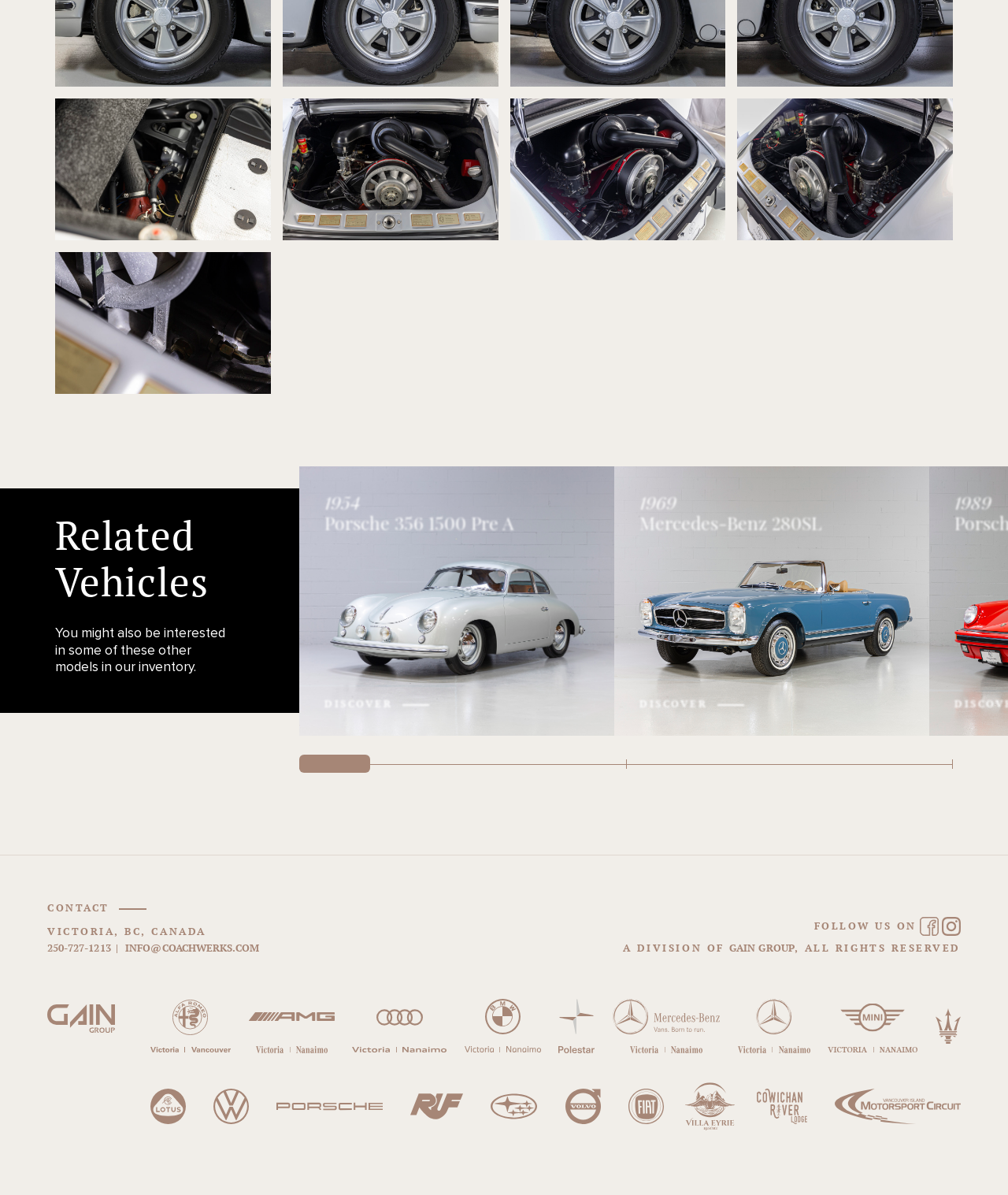Determine the bounding box coordinates of the UI element described below. Use the format (top-left x, top-left y, bottom-right x, bottom-right y) with floating point numbers between 0 and 1: alt="Volvo Cars Victoria"

[0.561, 0.911, 0.596, 0.941]